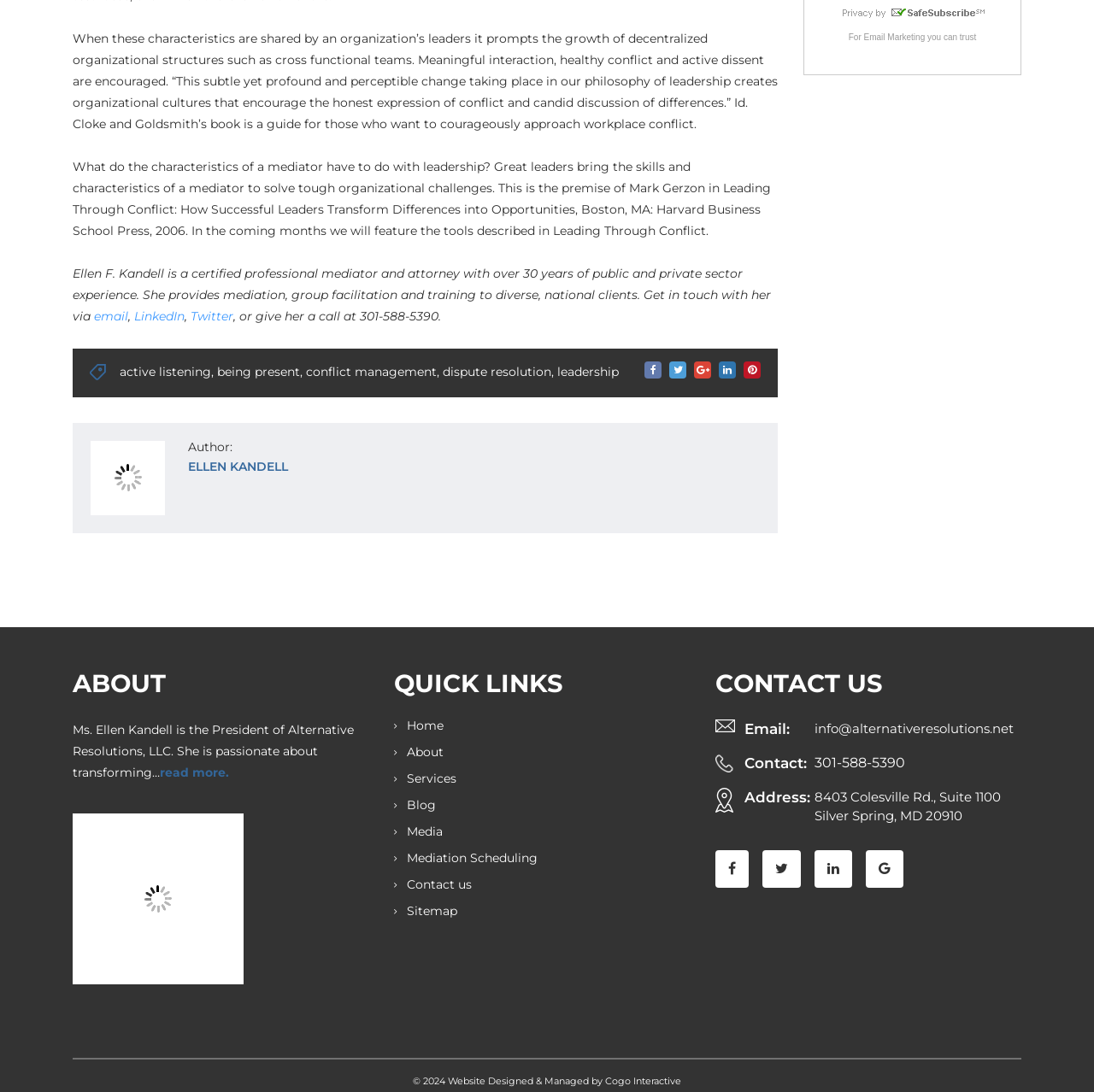Identify the bounding box for the element characterized by the following description: "alt="Top Mediator/Arbitrator in Washington DC"".

[0.066, 0.737, 0.223, 0.91]